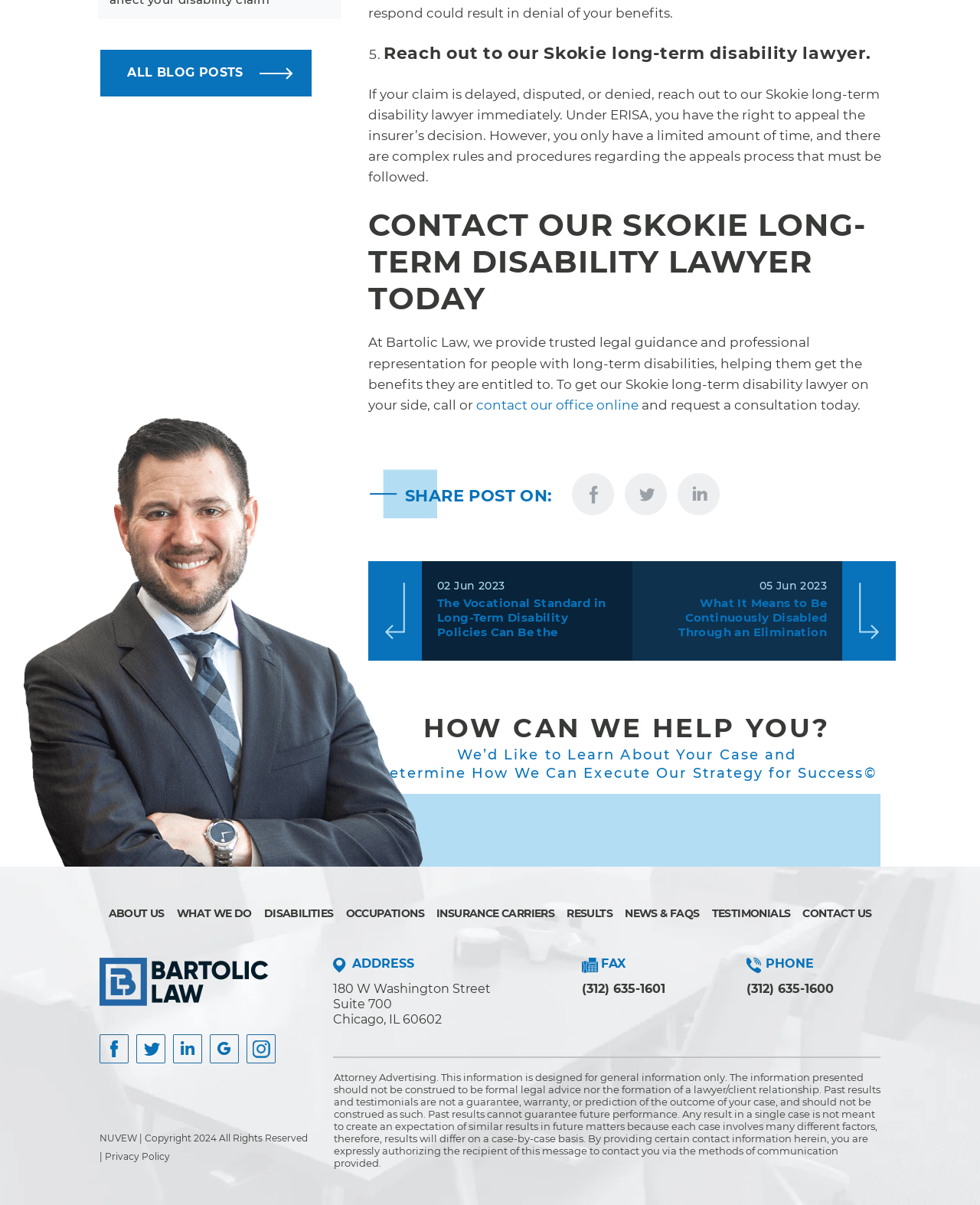Determine the bounding box coordinates of the region to click in order to accomplish the following instruction: "Read the blog post about the vocational standard in long-term disability policies". Provide the coordinates as four float numbers between 0 and 1, specifically [left, top, right, bottom].

[0.446, 0.495, 0.629, 0.533]